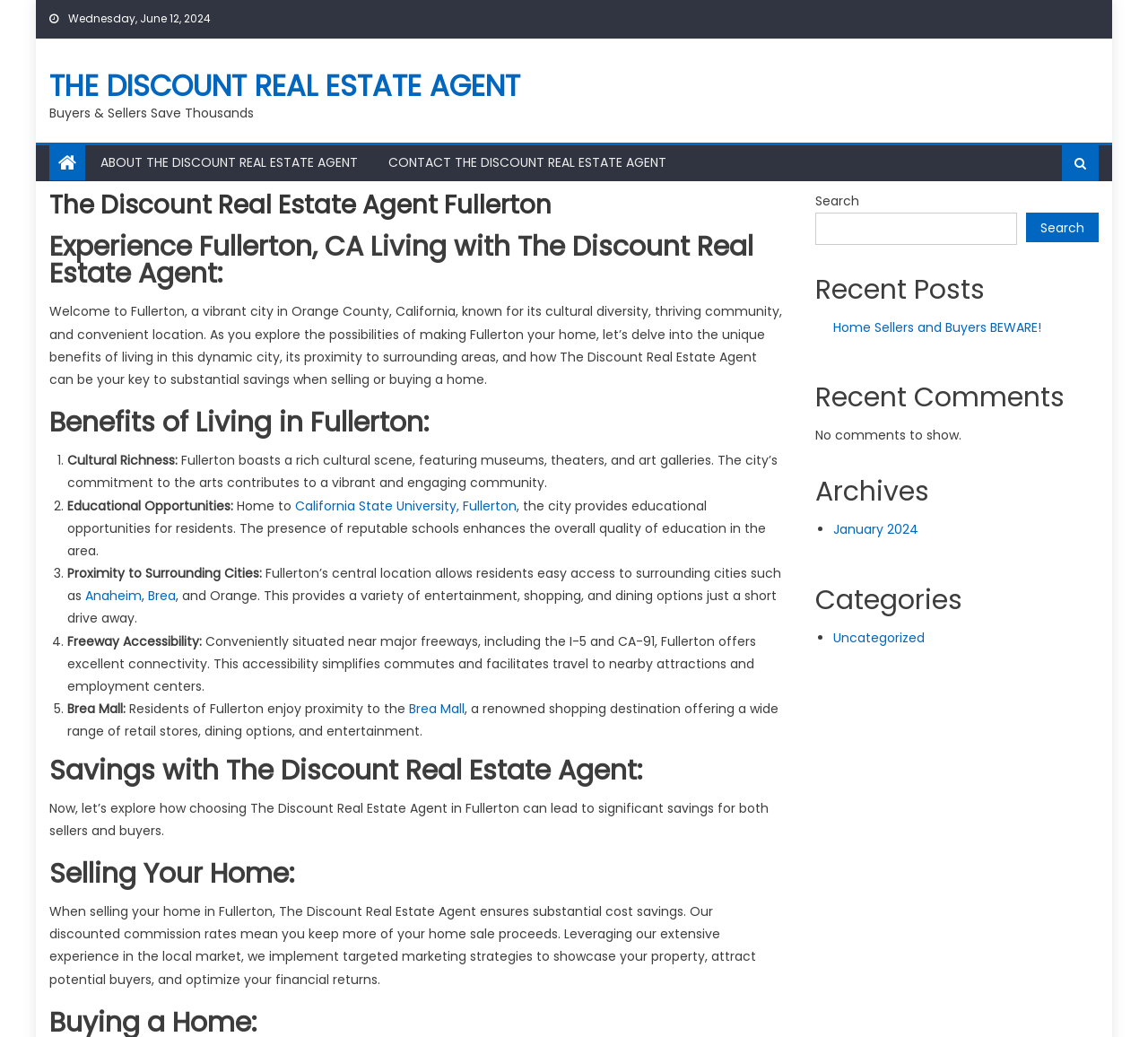Given the description Home Sellers and Buyers BEWARE!, predict the bounding box coordinates of the UI element. Ensure the coordinates are in the format (top-left x, top-left y, bottom-right x, bottom-right y) and all values are between 0 and 1.

[0.726, 0.307, 0.907, 0.324]